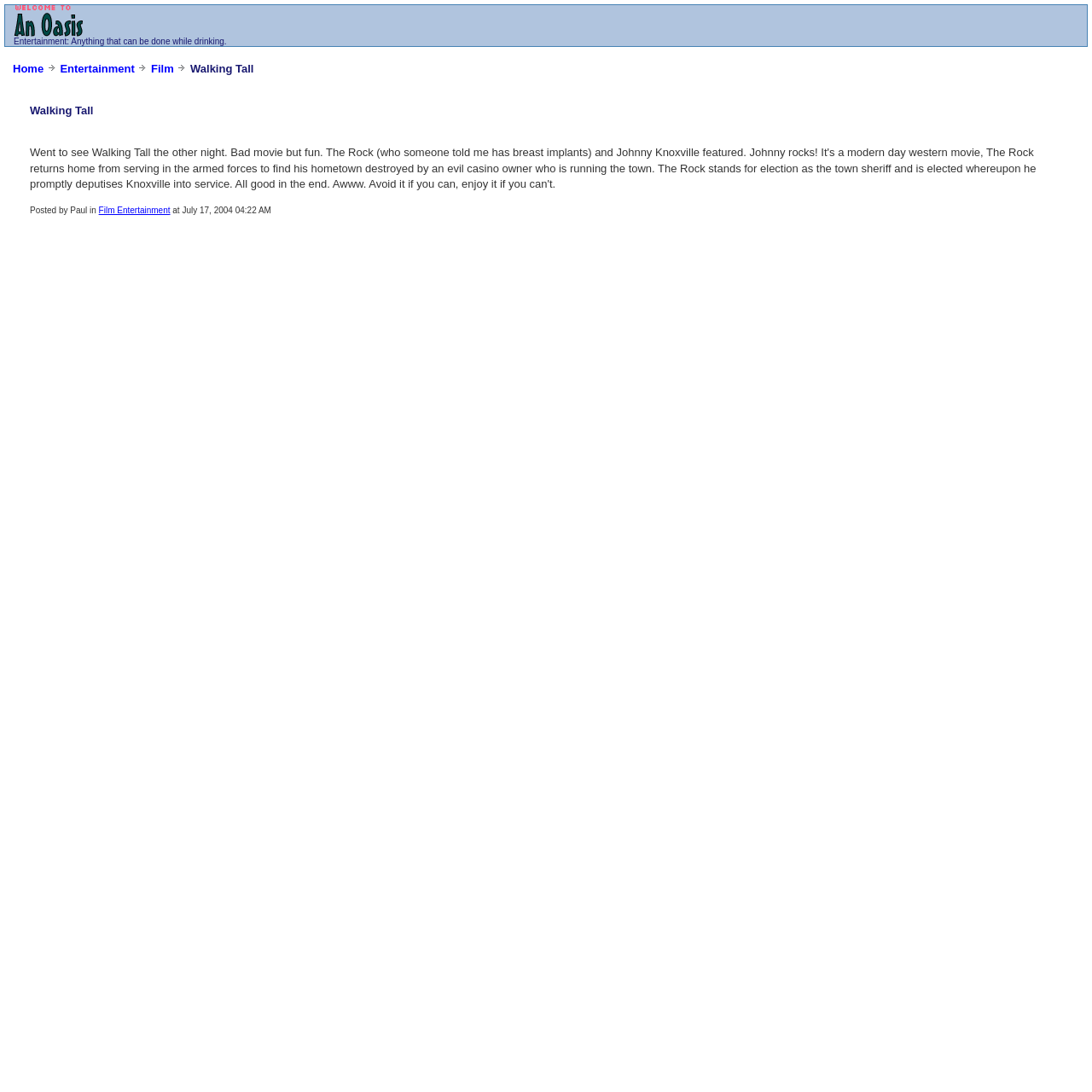Provide your answer in one word or a succinct phrase for the question: 
Who is the author of the article?

Paul